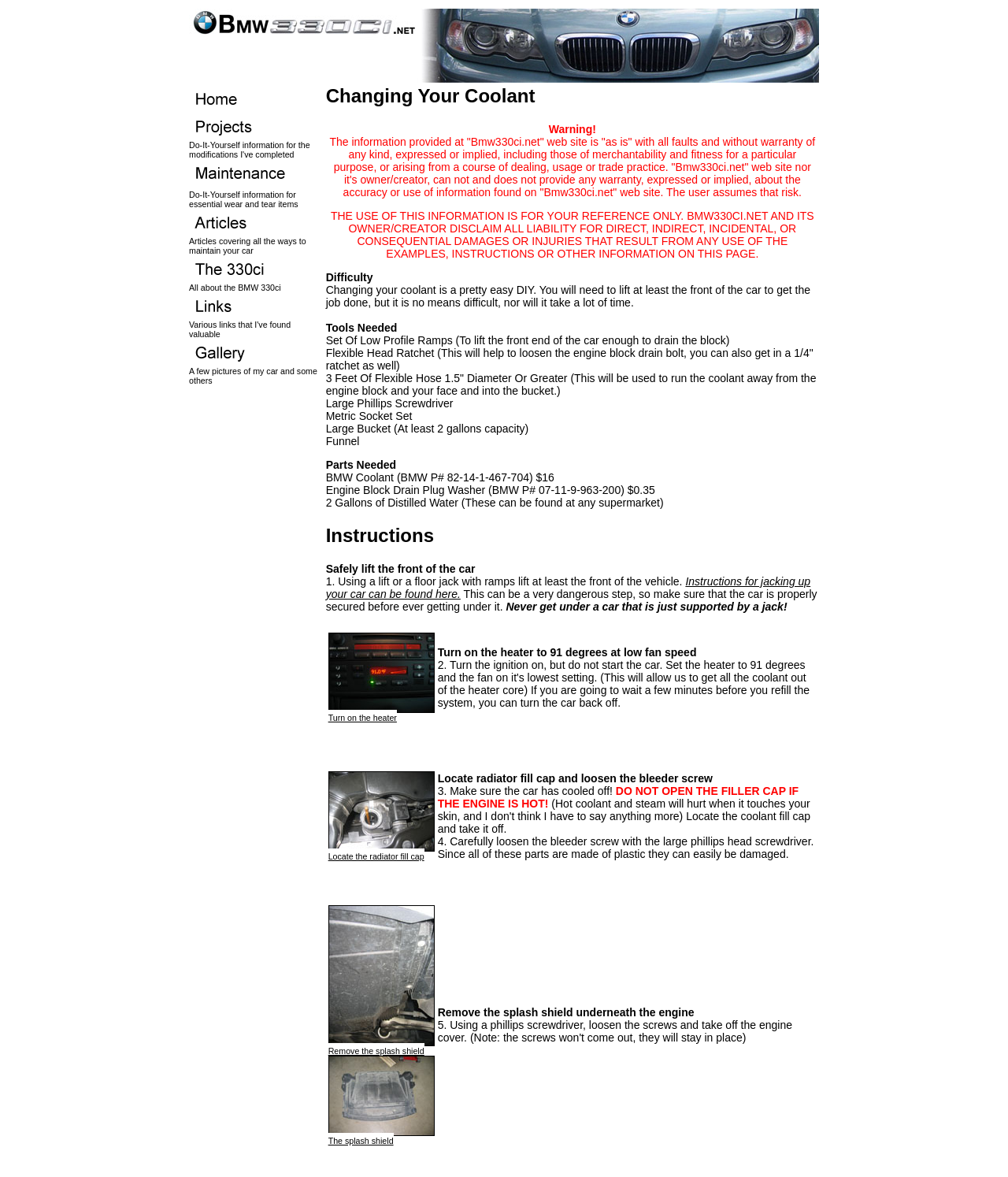Please determine the bounding box coordinates of the element to click on in order to accomplish the following task: "Read the article about changing your coolant". Ensure the coordinates are four float numbers ranging from 0 to 1, i.e., [left, top, right, bottom].

[0.323, 0.072, 0.812, 0.091]